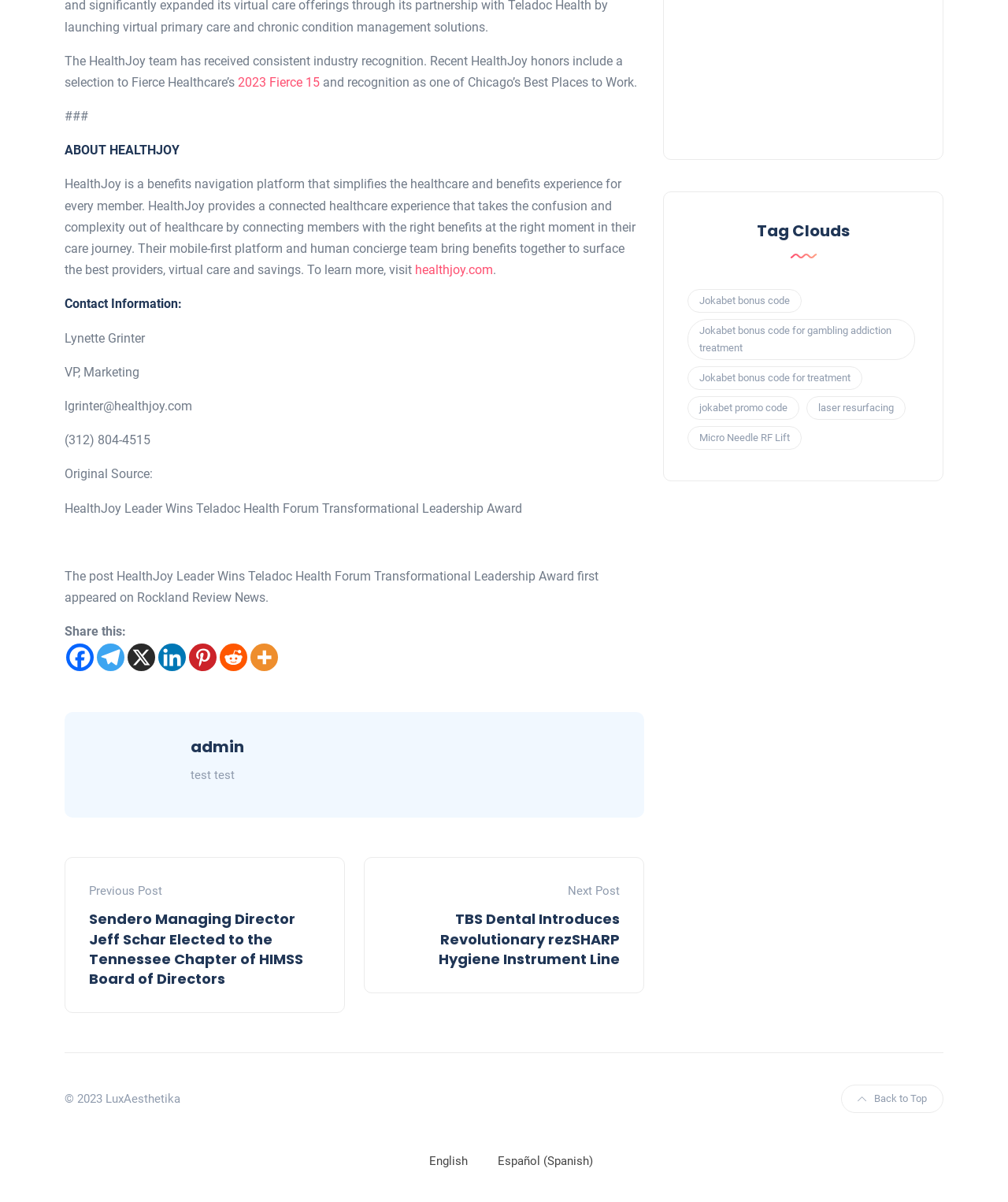Give a concise answer using one word or a phrase to the following question:
What is the title of the award won by a HealthJoy leader?

Transformational Leadership Award